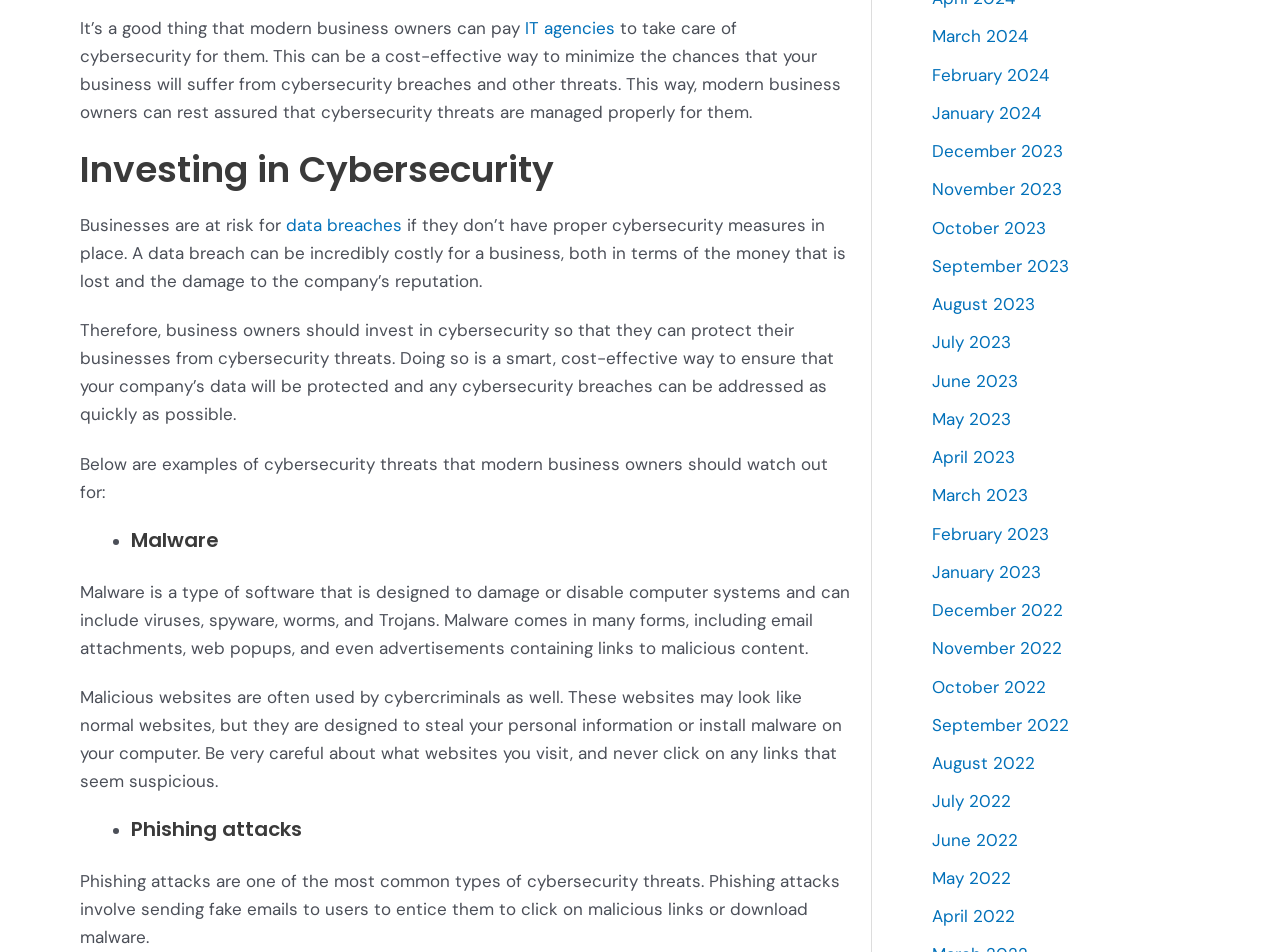Find the bounding box coordinates of the clickable element required to execute the following instruction: "Visit the HOME page". Provide the coordinates as four float numbers between 0 and 1, i.e., [left, top, right, bottom].

None